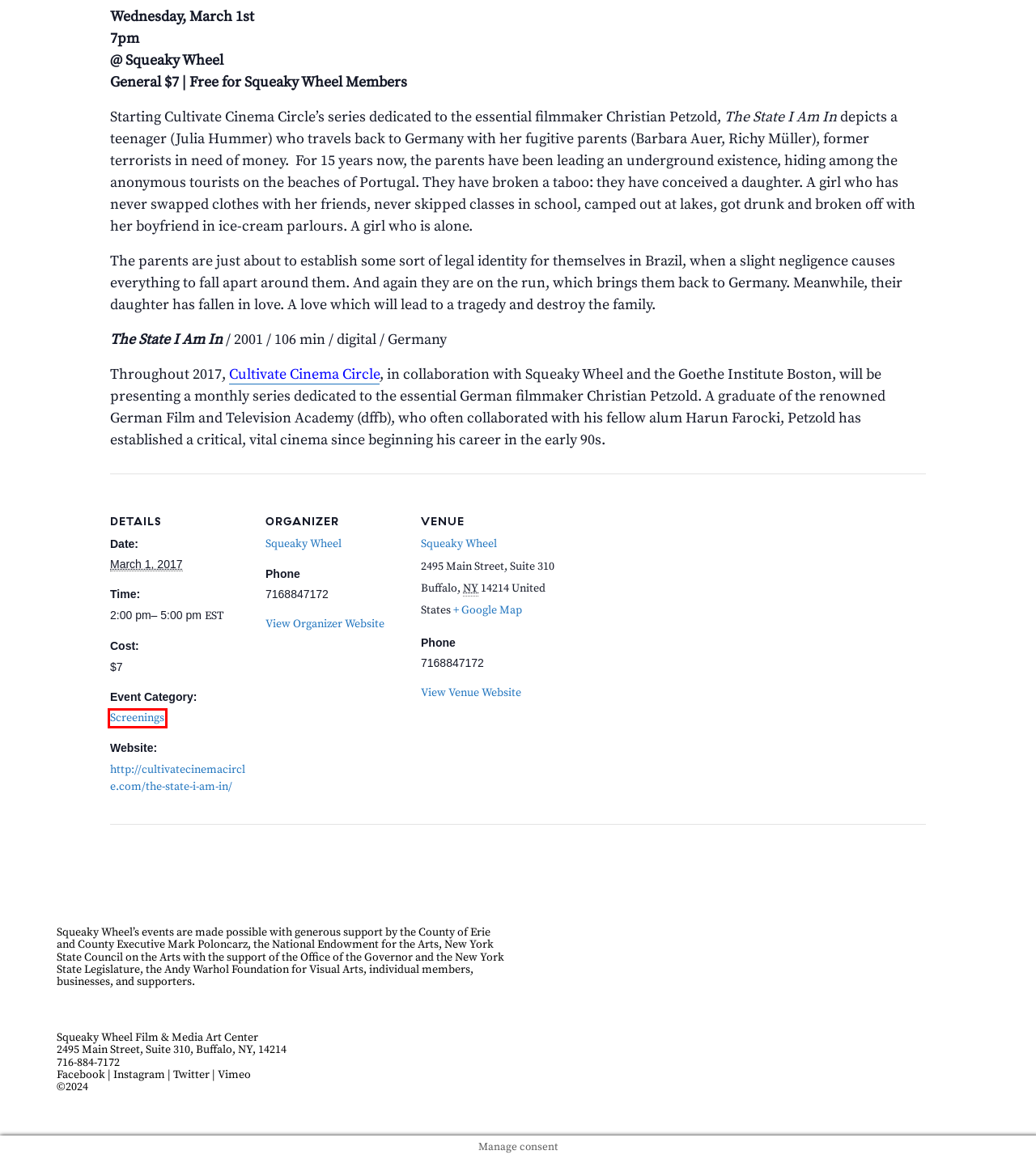You have a screenshot of a webpage with a red bounding box around an element. Select the webpage description that best matches the new webpage after clicking the element within the red bounding box. Here are the descriptions:
A. Events from May 14 - December 5, 2023|ScreeningsSqueaky Wheel Film & Media Art Center
B. The Curtain Closes - Cultivate Cinema Circle
C. Equipment Rental | Squeaky Wheel Film & Media Art Center
D. Squeaky Wheel Film & Media Art Center
E. About Us | Squeaky Wheel Film & Media Art Center
F. The State I Am In – March 1st, 2017 - Cultivate Cinema Circle
G. Shop | Squeaky Wheel Film & Media Art Center
H. Squeaky WheelSqueaky Wheel Film & Media Art Center

A